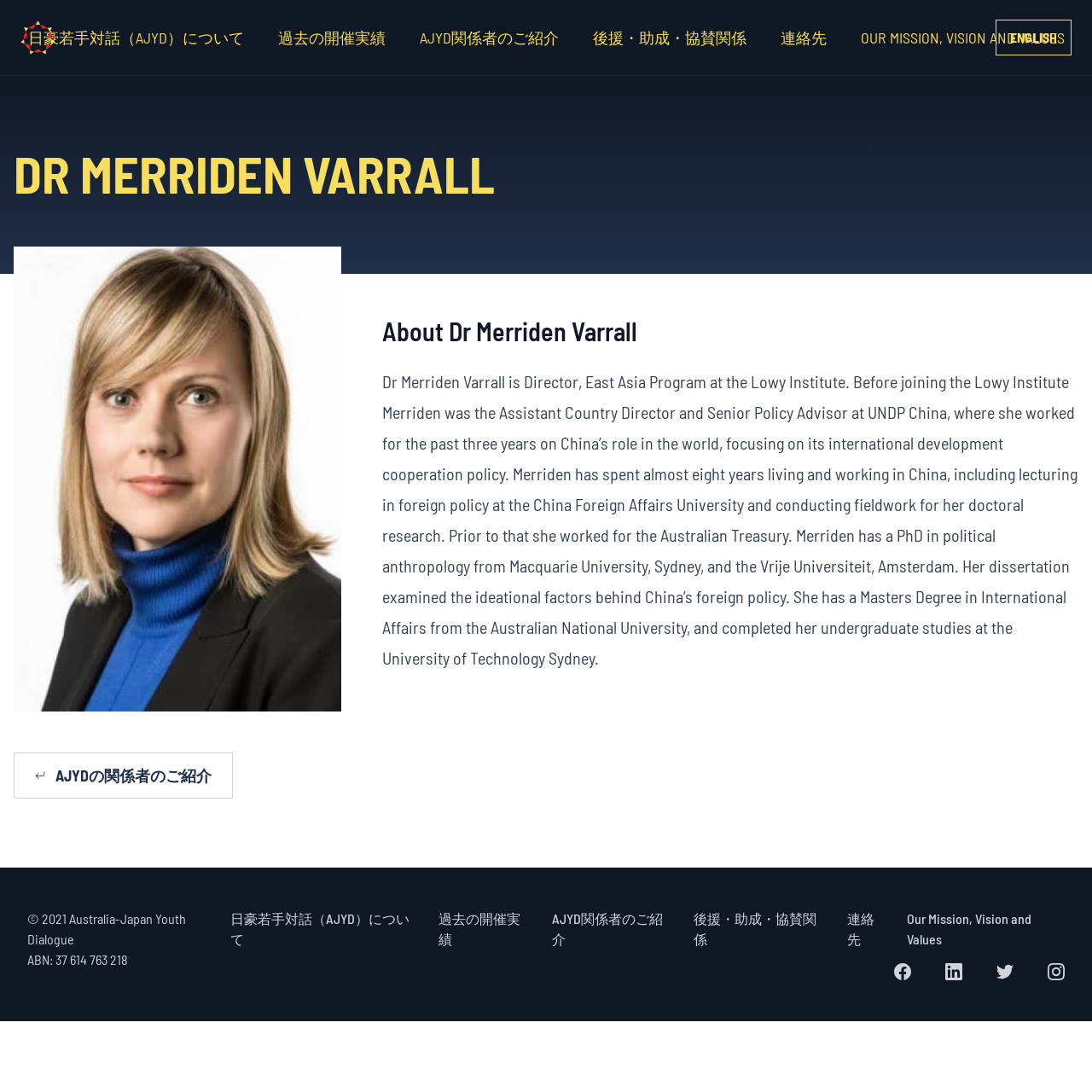Identify the bounding box coordinates for the region to click in order to carry out this instruction: "Start searching". Provide the coordinates using four float numbers between 0 and 1, formatted as [left, top, right, bottom].

None